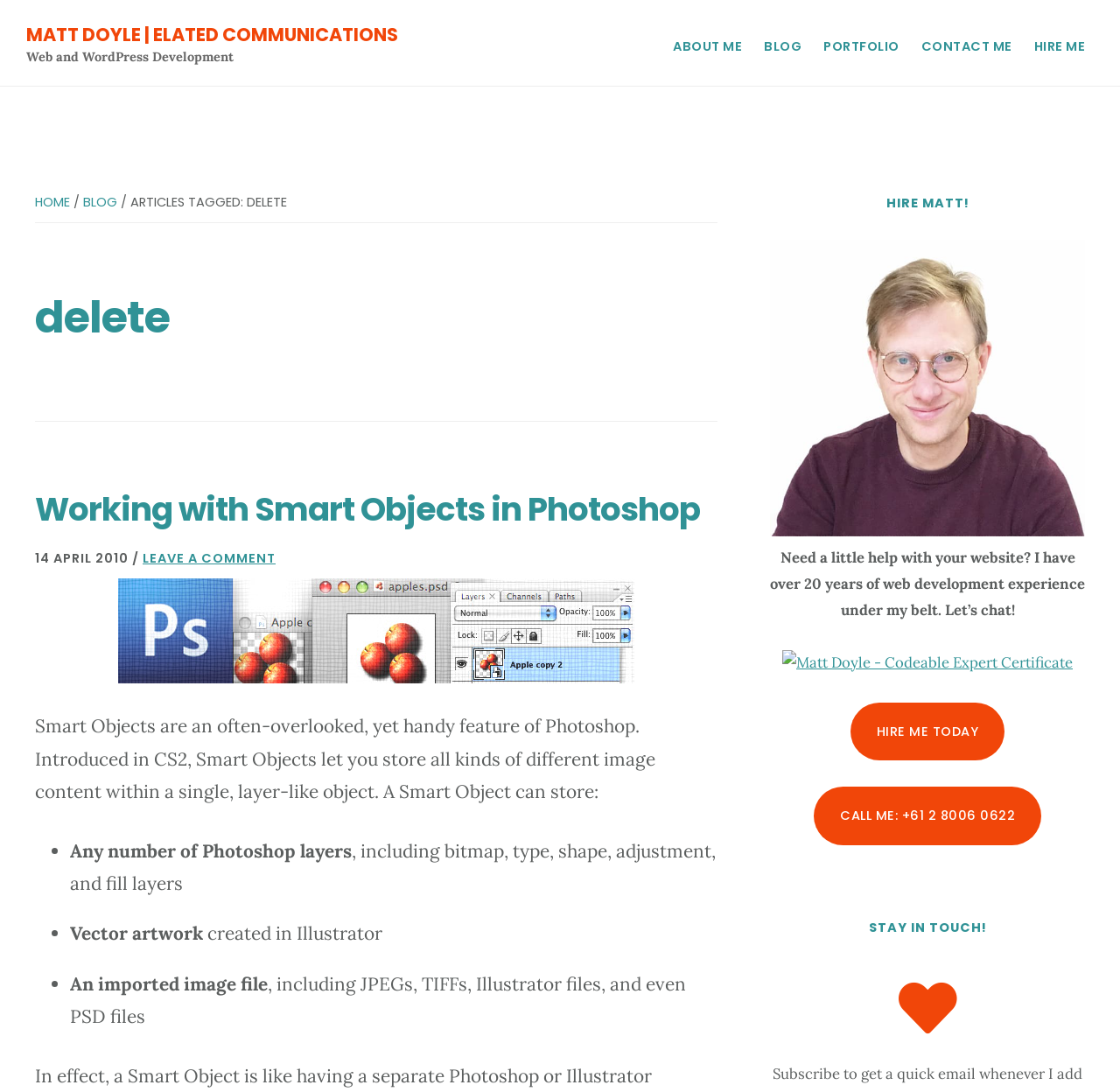Can you identify the bounding box coordinates of the clickable region needed to carry out this instruction: 'view portfolio'? The coordinates should be four float numbers within the range of 0 to 1, stated as [left, top, right, bottom].

[0.727, 0.029, 0.811, 0.057]